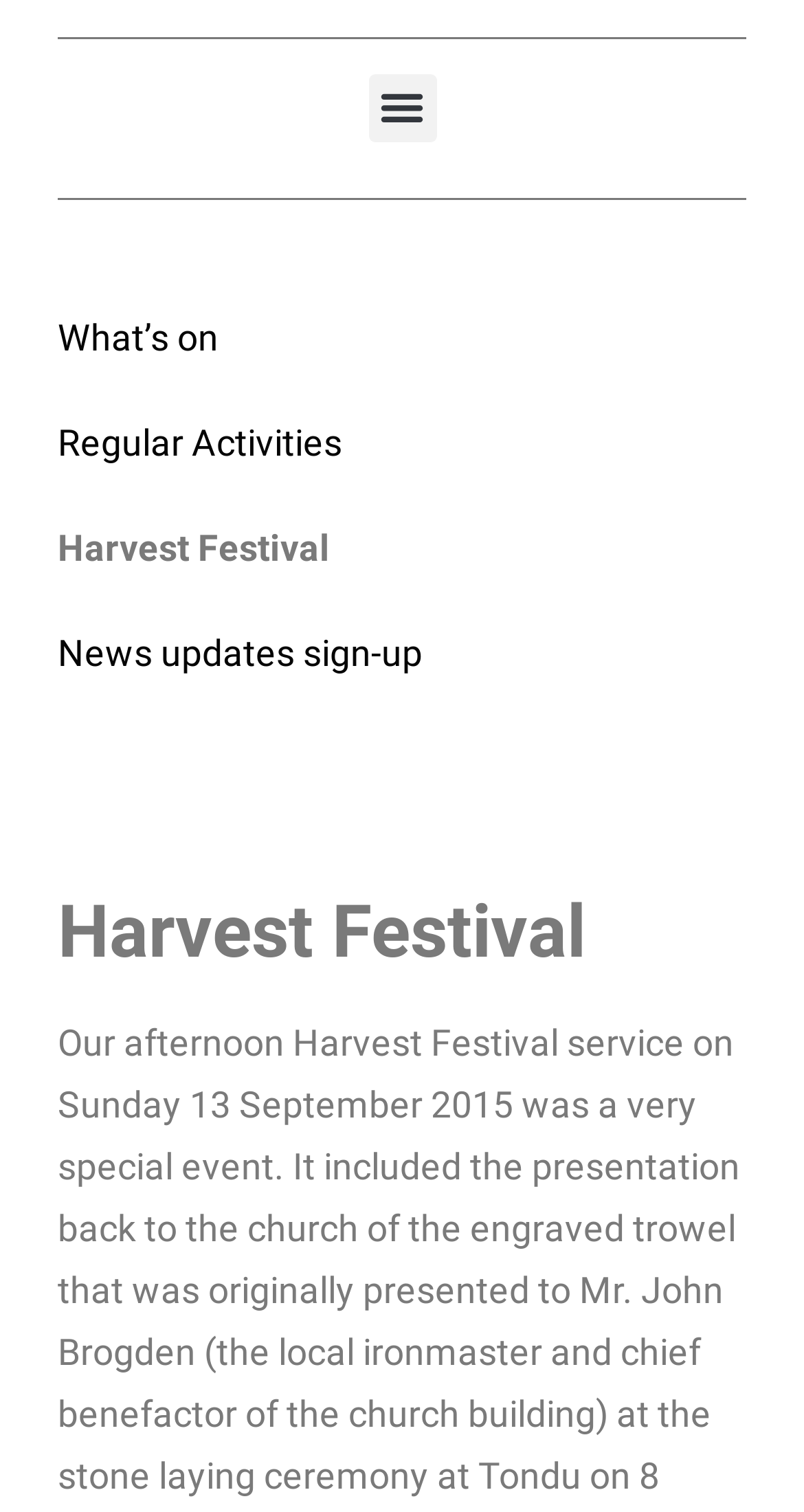Given the description of a UI element: "Menu", identify the bounding box coordinates of the matching element in the webpage screenshot.

[0.458, 0.049, 0.542, 0.094]